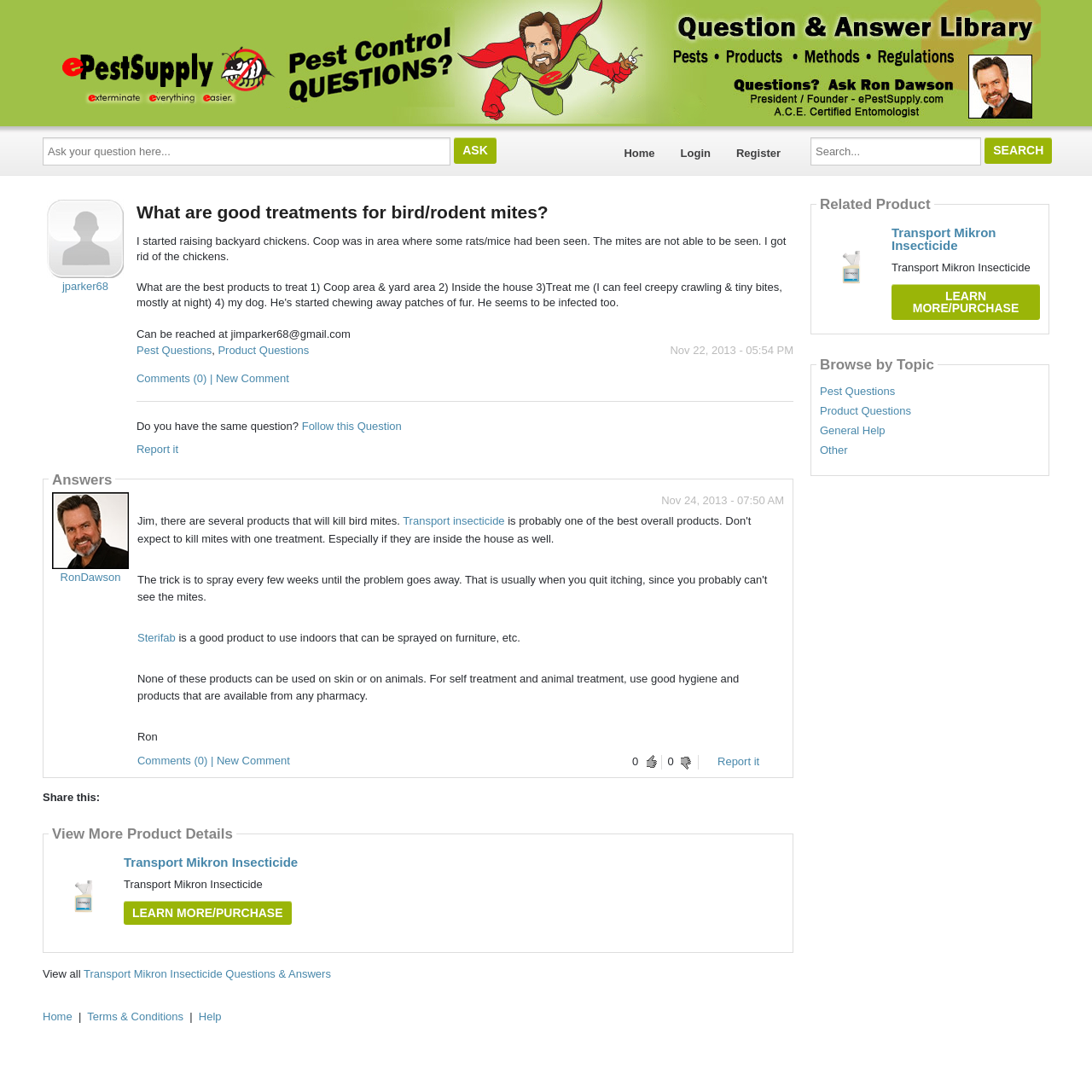Locate the bounding box coordinates of the clickable region necessary to complete the following instruction: "Ask a question". Provide the coordinates in the format of four float numbers between 0 and 1, i.e., [left, top, right, bottom].

[0.039, 0.126, 0.412, 0.151]